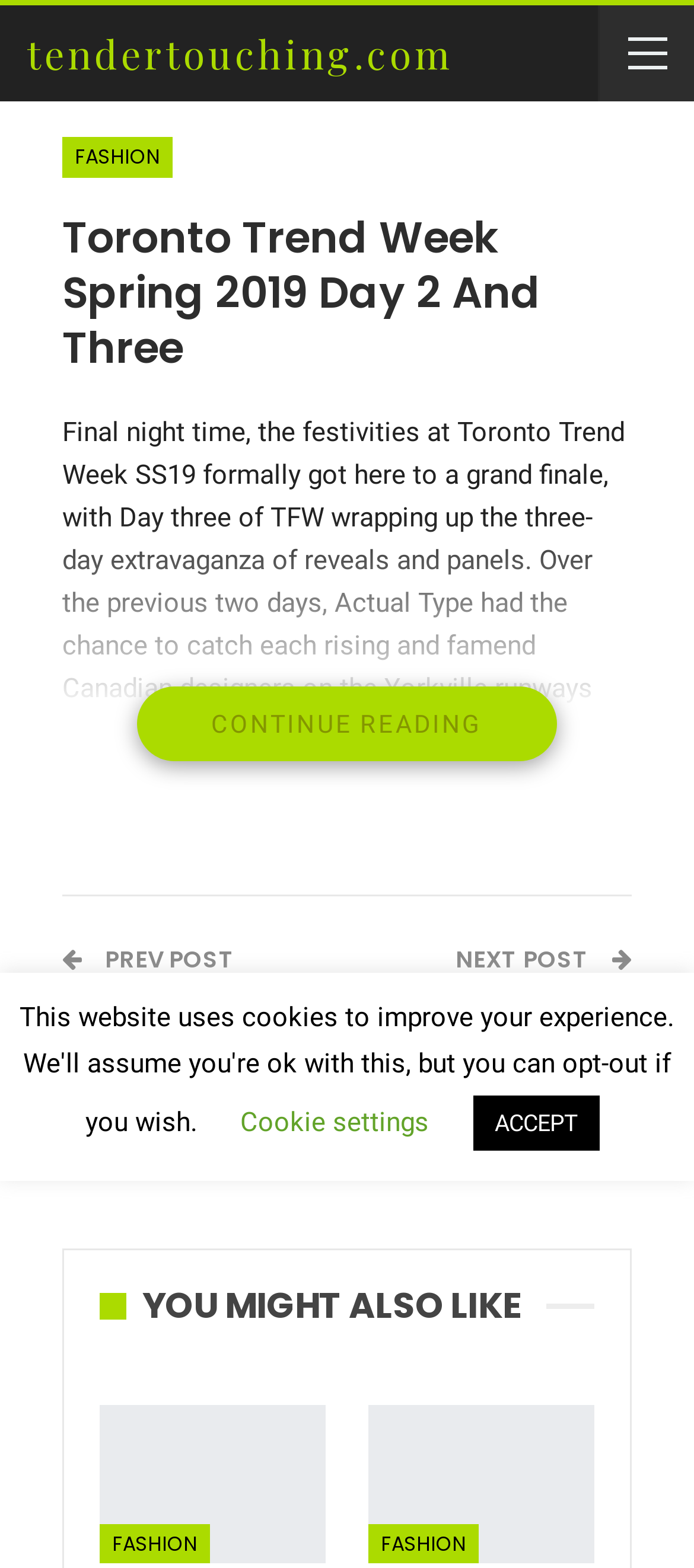Using the webpage screenshot, find the UI element described by Cookie settings. Provide the bounding box coordinates in the format (top-left x, top-left y, bottom-right x, bottom-right y), ensuring all values are floating point numbers between 0 and 1.

[0.346, 0.705, 0.618, 0.726]